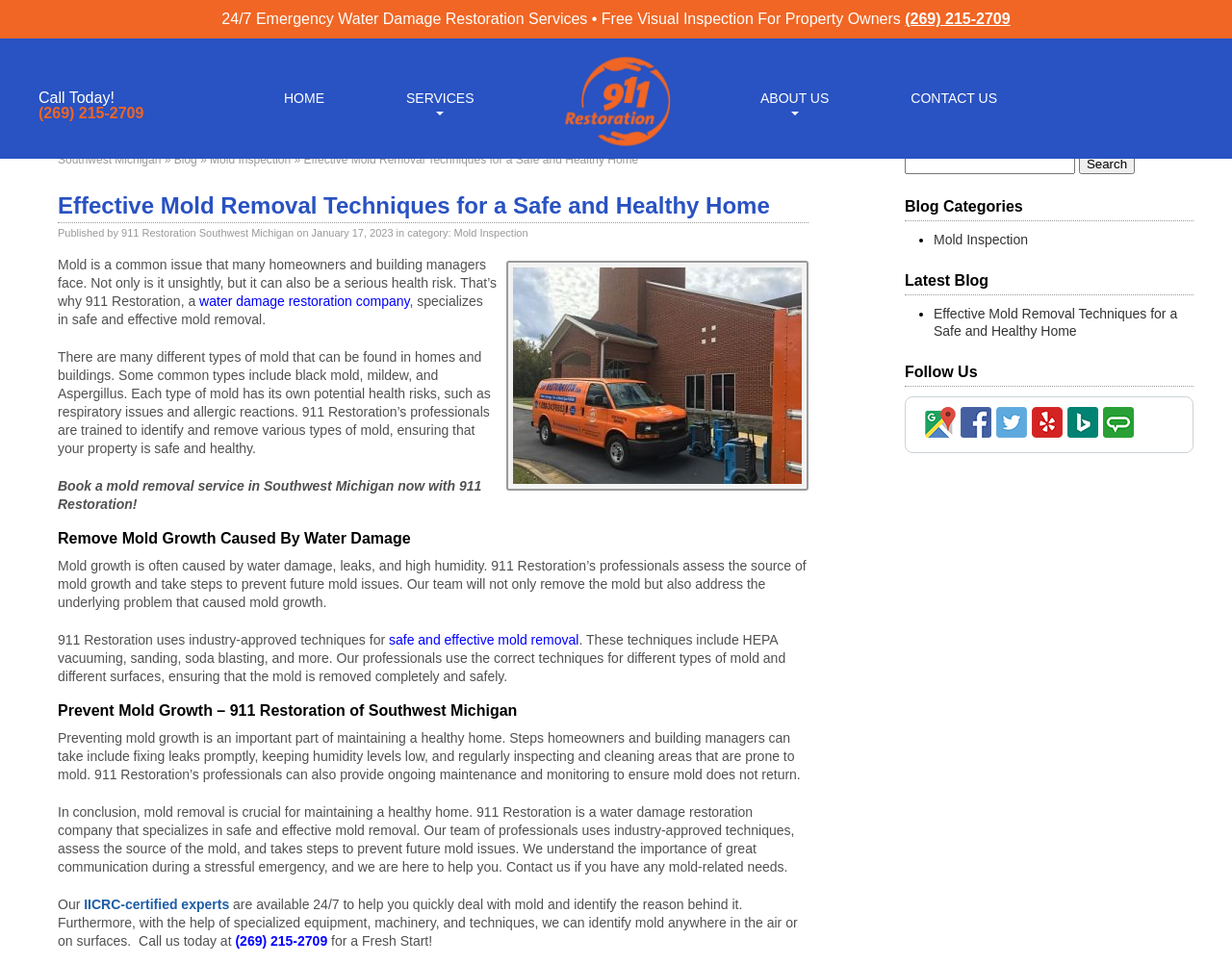Determine the bounding box coordinates for the clickable element required to fulfill the instruction: "Book a mold removal service in Southwest Michigan now". Provide the coordinates as four float numbers between 0 and 1, i.e., [left, top, right, bottom].

[0.047, 0.496, 0.391, 0.531]